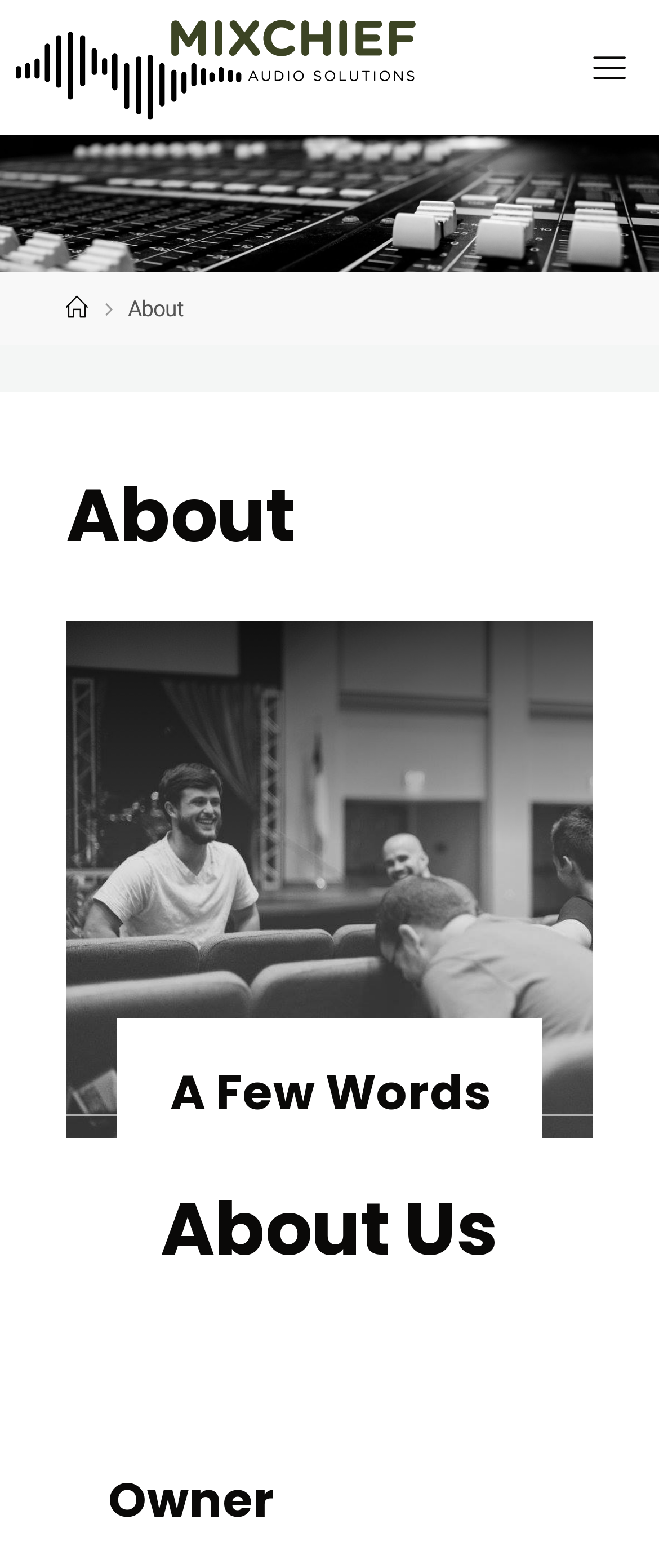Using the description: "title="MixChief Audio Solutions"", identify the bounding box of the corresponding UI element in the screenshot.

[0.02, 0.033, 0.635, 0.052]